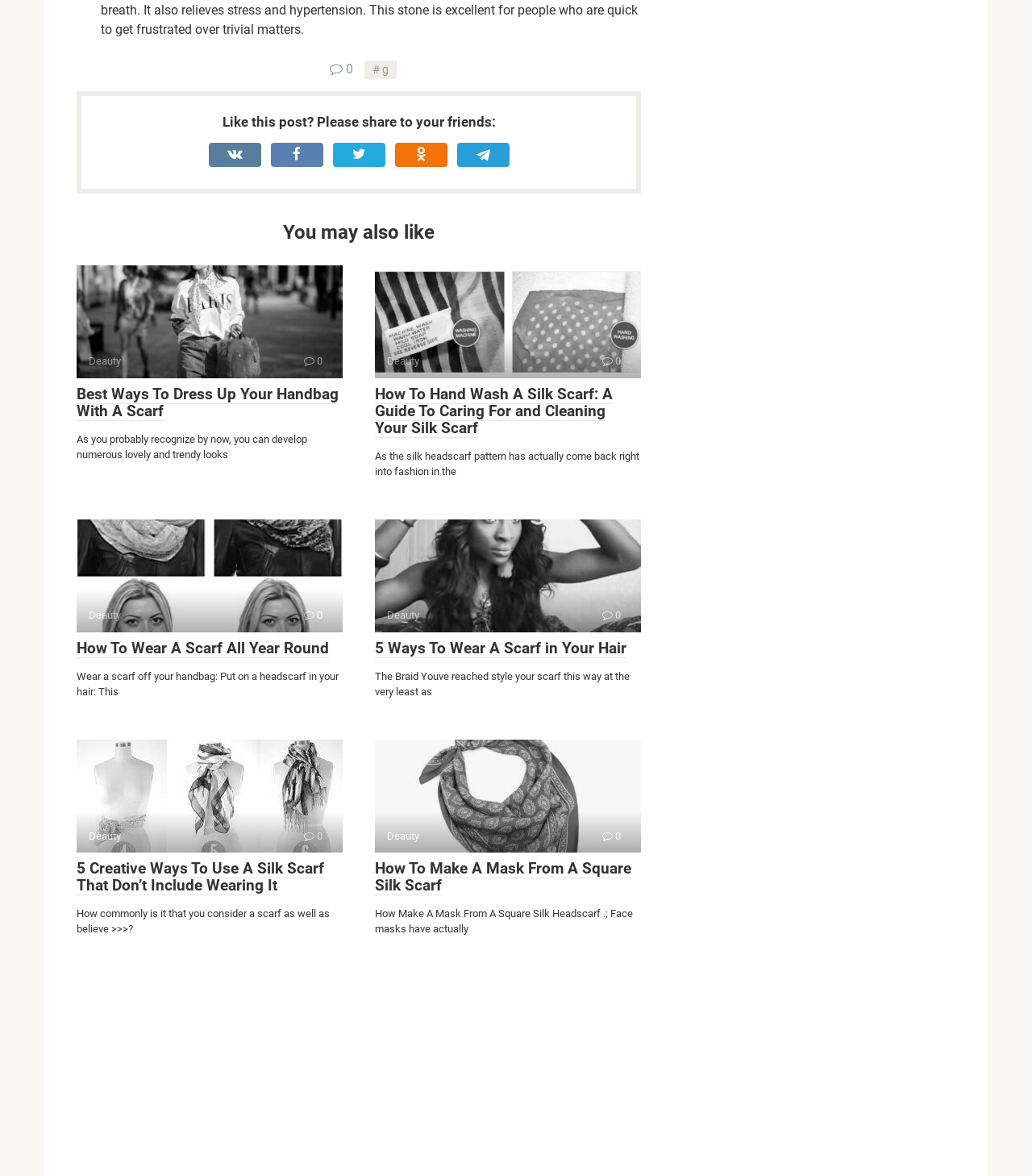Could you locate the bounding box coordinates for the section that should be clicked to accomplish this task: "Learn how to make a mask from a square silk scarf".

[0.363, 0.629, 0.621, 0.725]